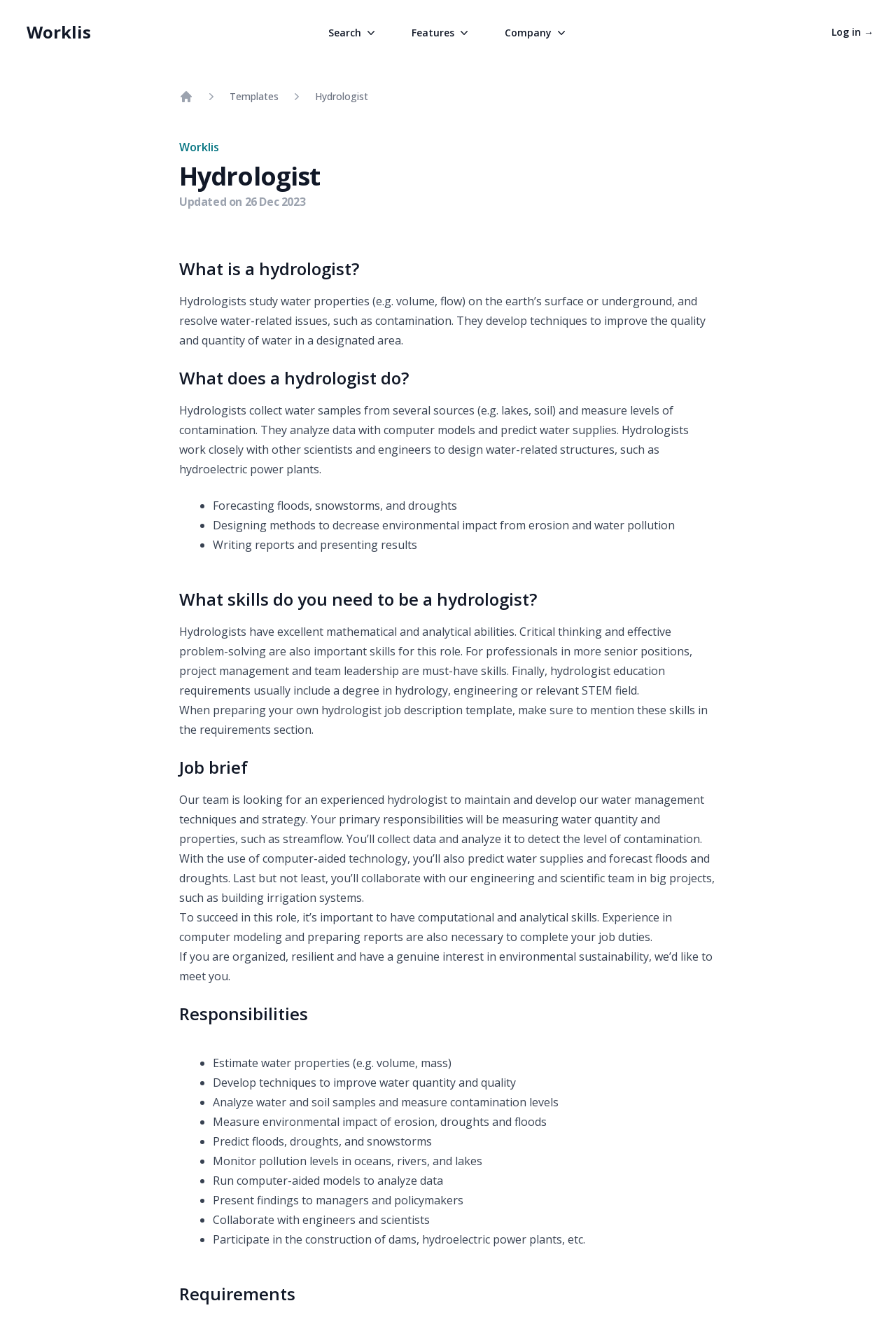Answer succinctly with a single word or phrase:
What is the purpose of computer-aided technology in hydrology?

Predict water supplies